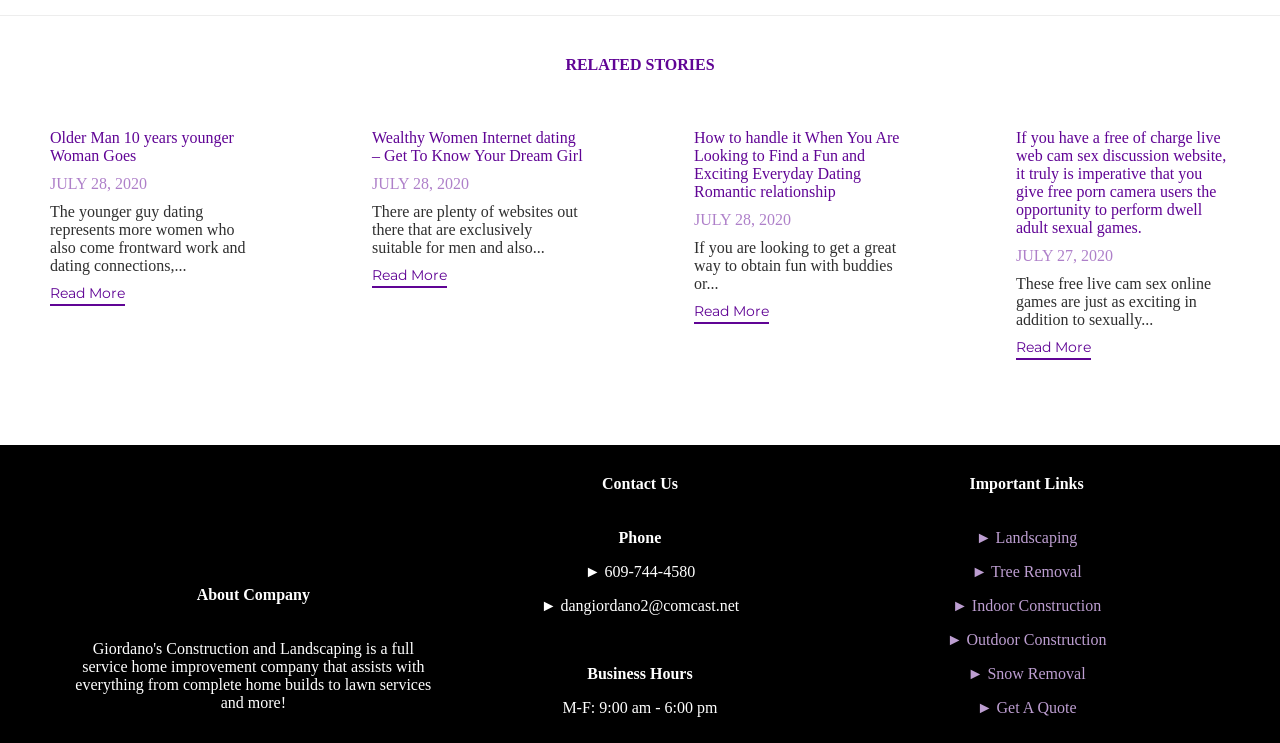Kindly determine the bounding box coordinates for the area that needs to be clicked to execute this instruction: "Get a quote".

[0.779, 0.941, 0.841, 0.967]